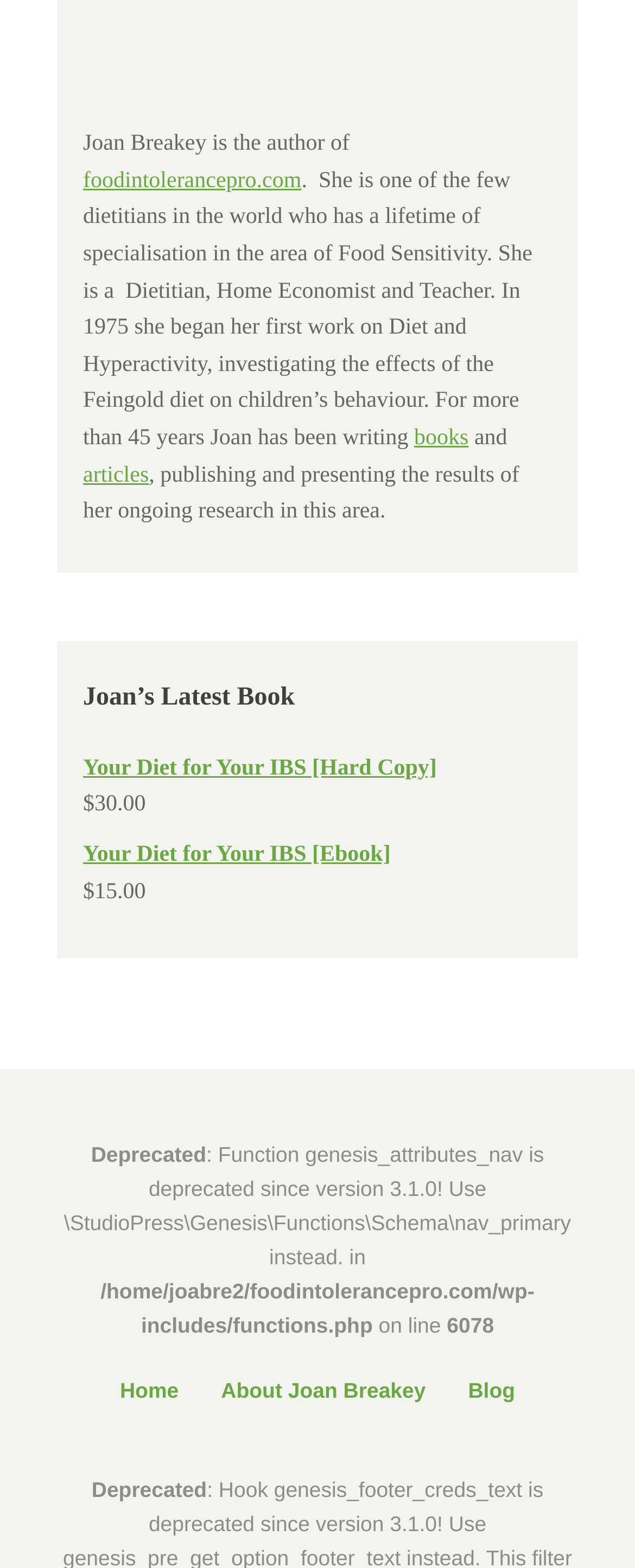Please identify the bounding box coordinates of the clickable element to fulfill the following instruction: "View the Calendar". The coordinates should be four float numbers between 0 and 1, i.e., [left, top, right, bottom].

None